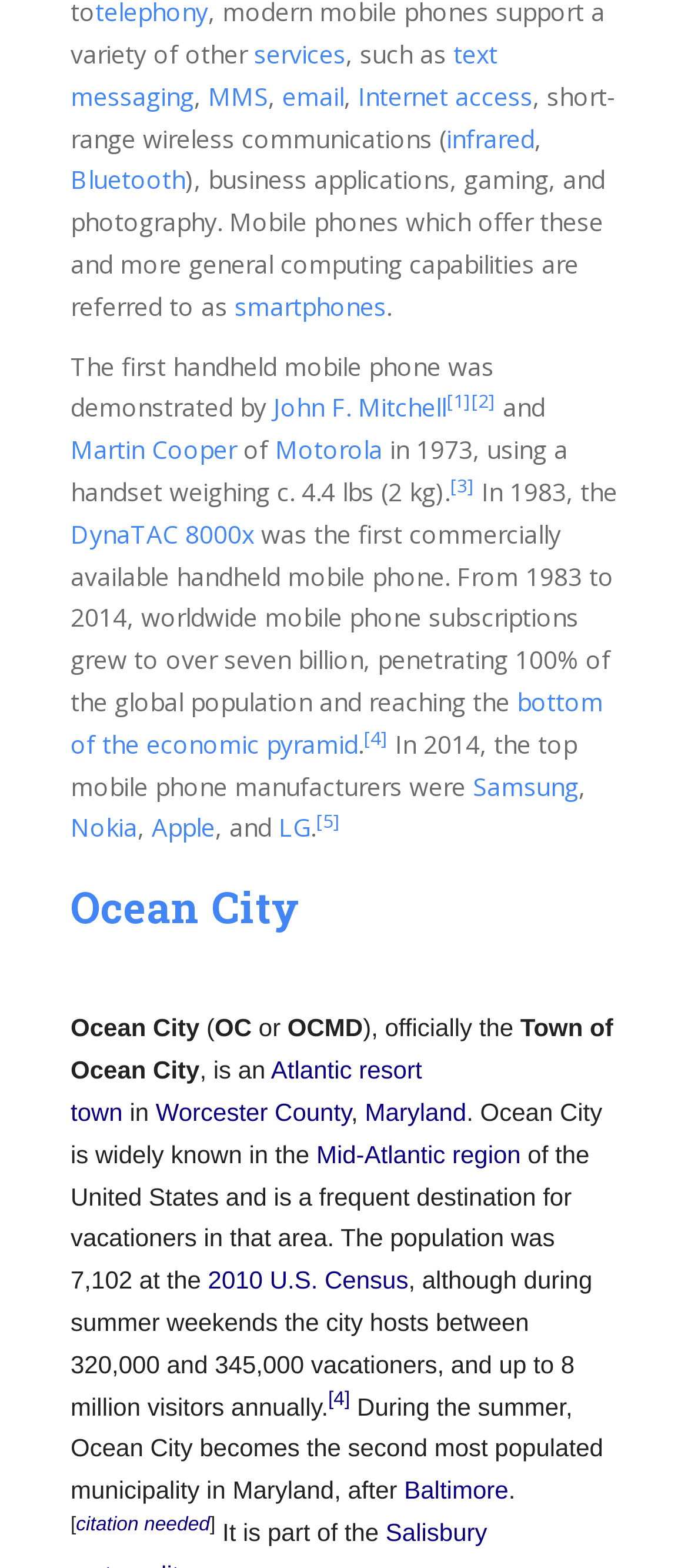Kindly determine the bounding box coordinates for the clickable area to achieve the given instruction: "visit text messaging".

[0.103, 0.024, 0.723, 0.072]